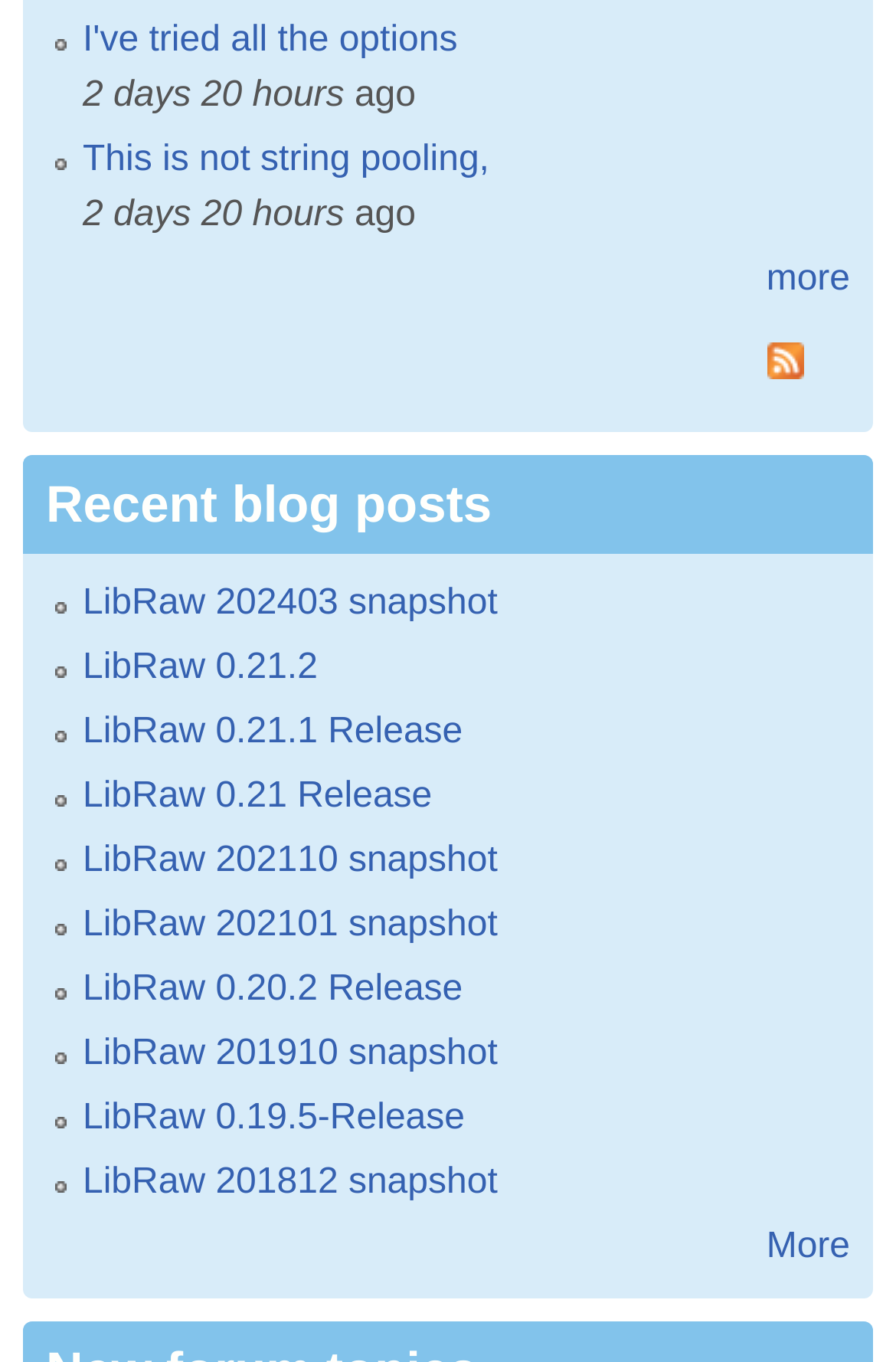Find the bounding box of the element with the following description: "LibRaw 201812 snapshot". The coordinates must be four float numbers between 0 and 1, formatted as [left, top, right, bottom].

[0.092, 0.854, 0.555, 0.882]